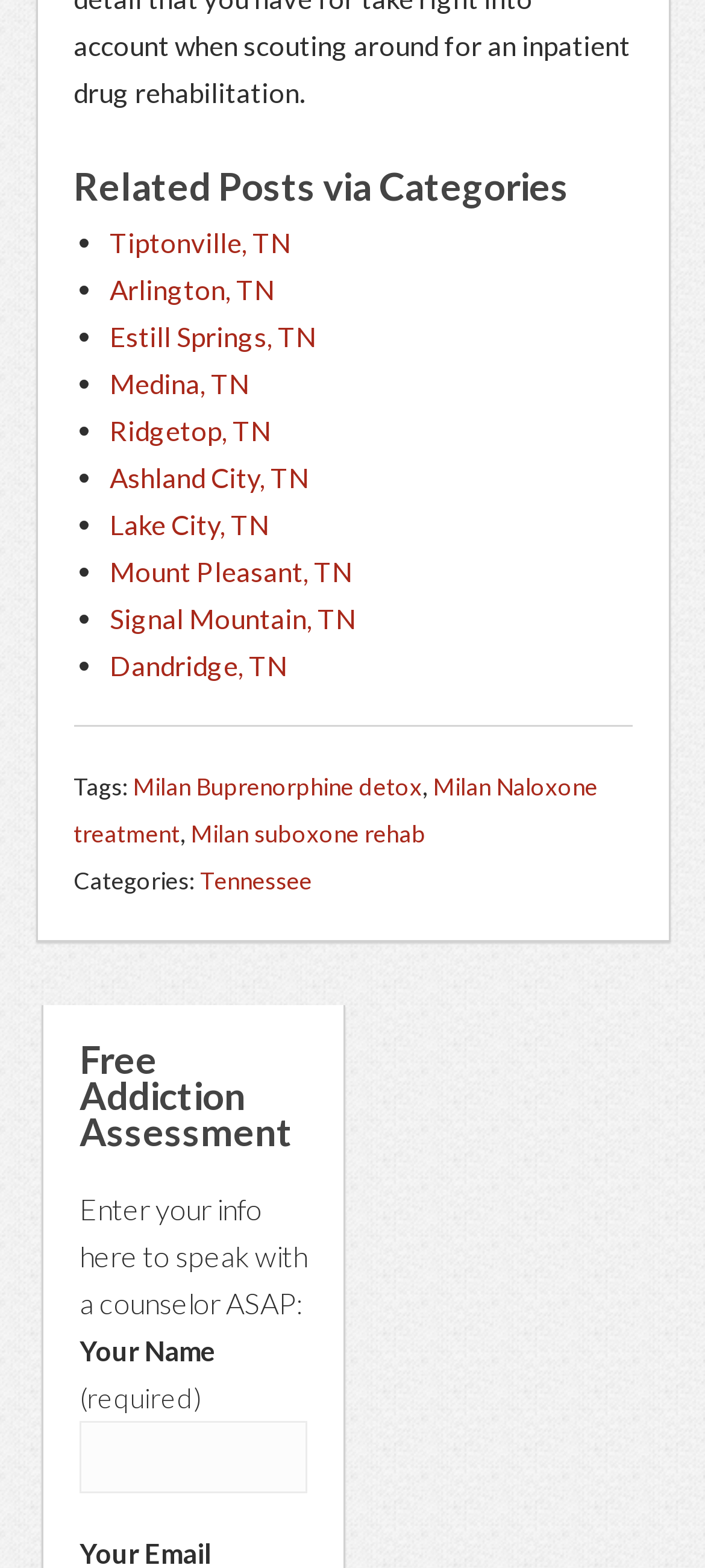How many related posts are listed?
Refer to the image and give a detailed response to the question.

I counted the number of links listed under the 'Related Posts via Categories' heading, and there are 15 links.